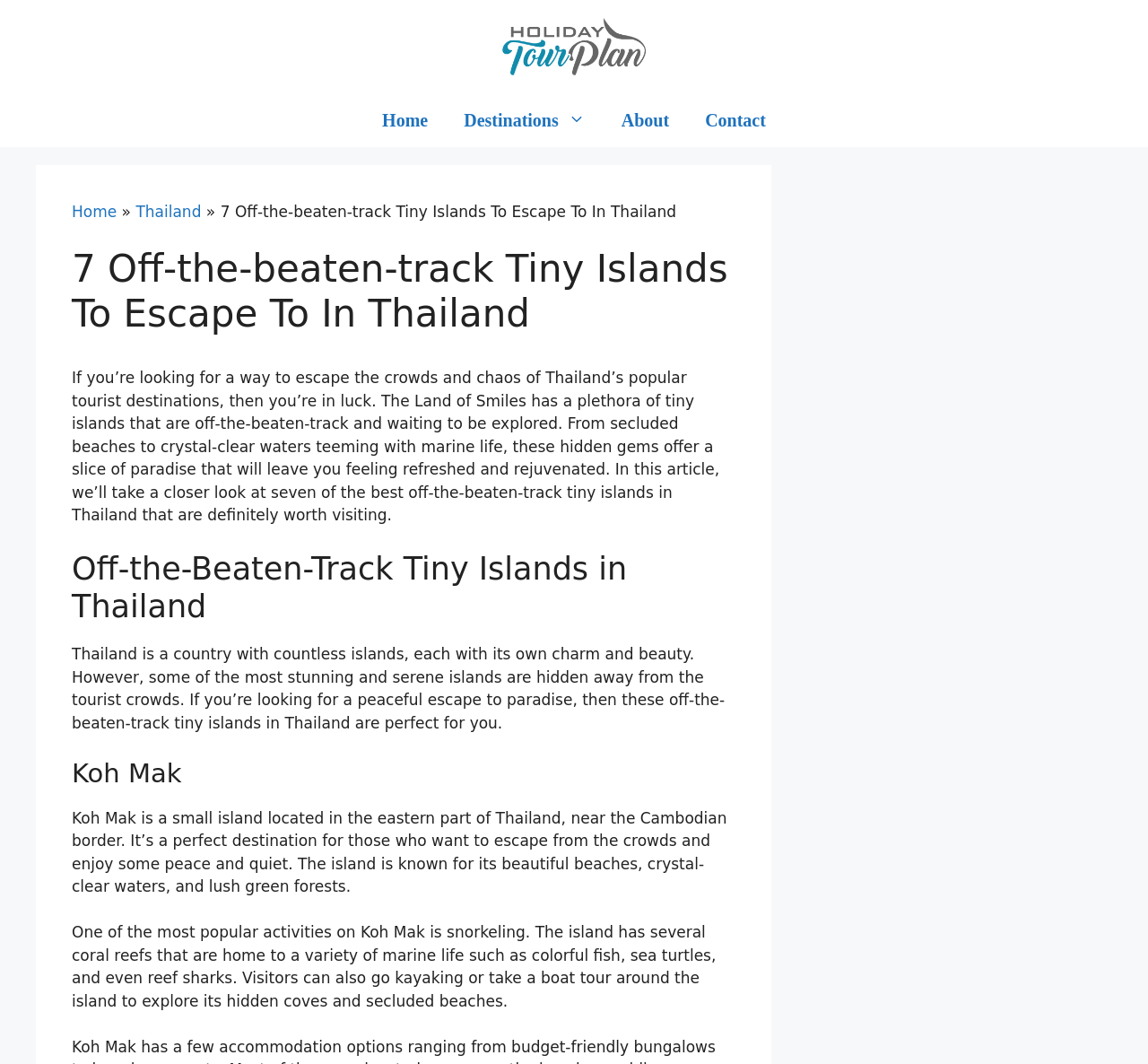Provide a one-word or short-phrase answer to the question:
What is one of the popular activities on Koh Mak?

Snorkeling